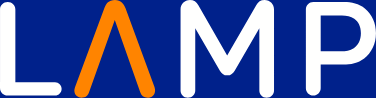Please respond in a single word or phrase: 
What does the LAMP logo represent on the webpage?

organization's mission and offerings